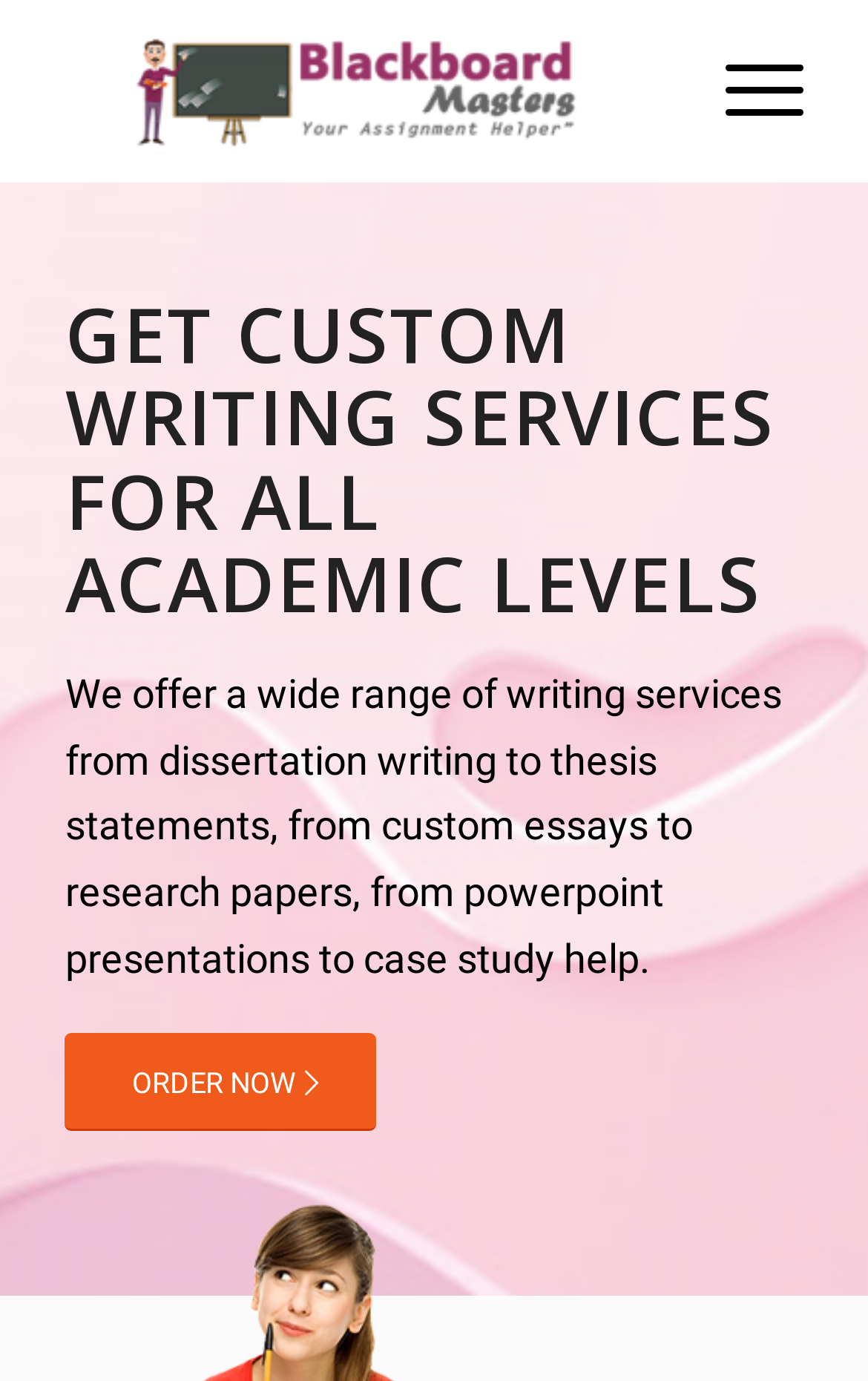Your task is to extract the text of the main heading from the webpage.

GET CUSTOM WRITING SERVICES FOR ALL ACADEMIC LEVELS